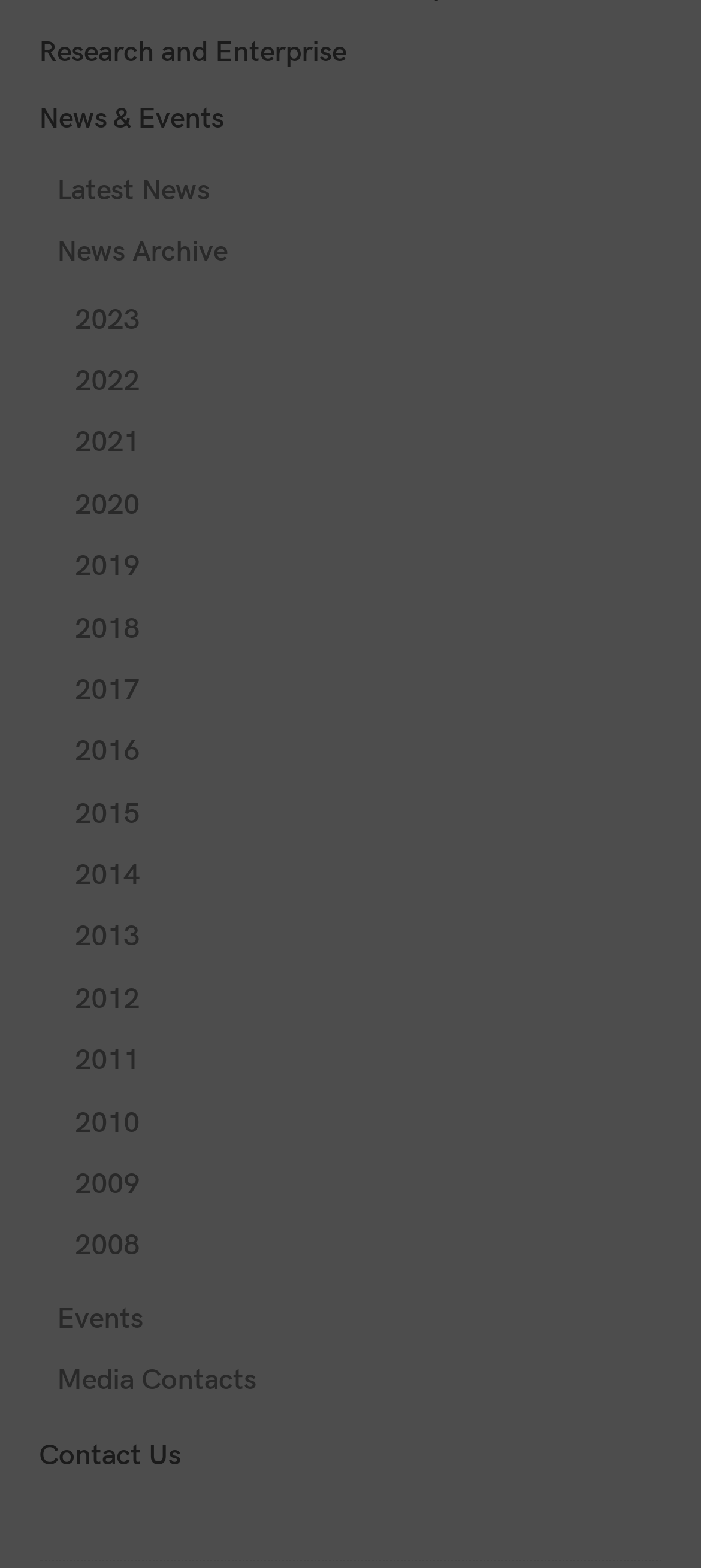Please provide a comprehensive answer to the question below using the information from the image: What is the last link in the top navigation bar?

By examining the top navigation bar, I found that the last link is 'Contact Us', which is located at coordinates [0.056, 0.906, 0.944, 0.949].